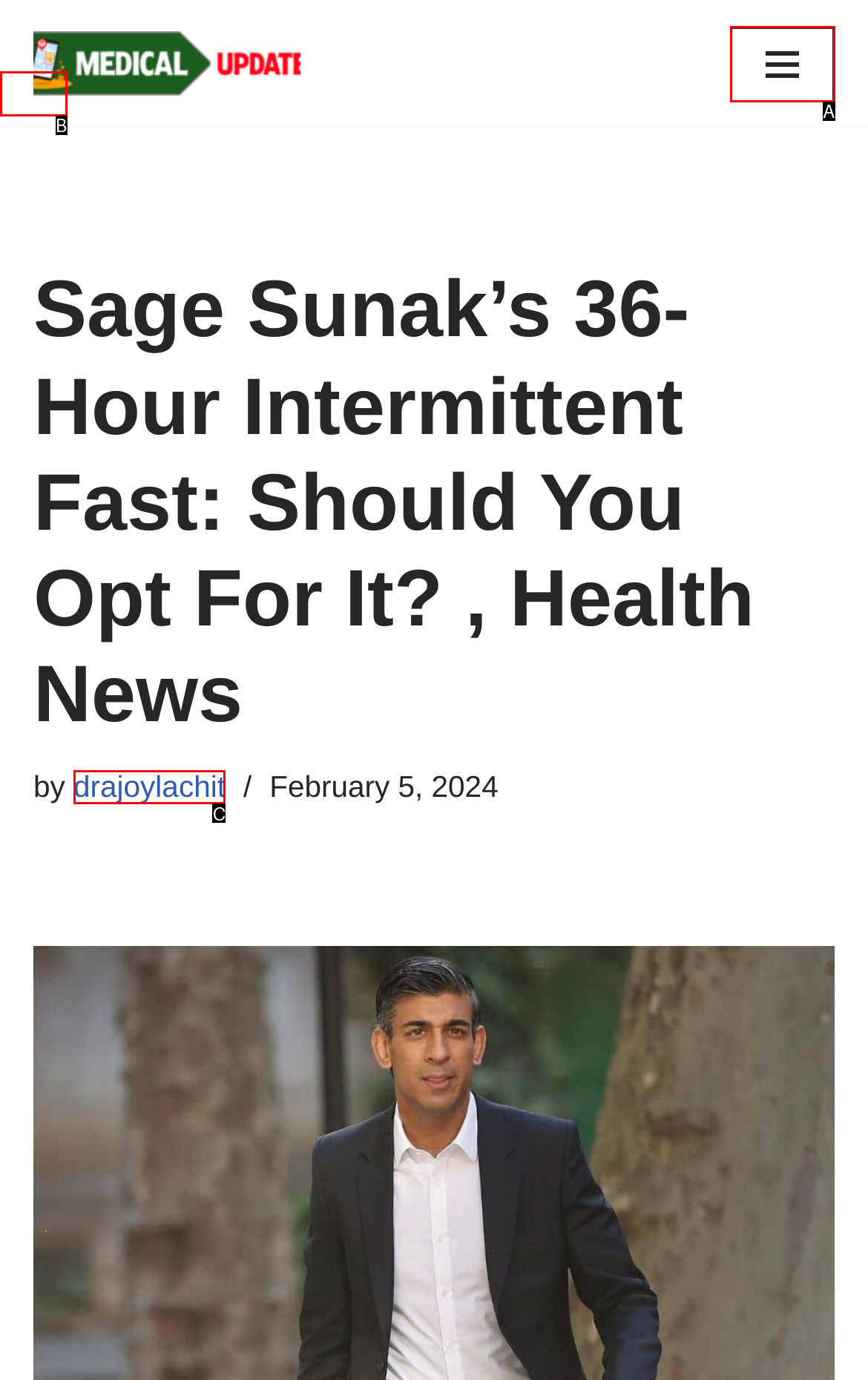Choose the letter of the UI element that aligns with the following description: Navigation Menu
State your answer as the letter from the listed options.

A